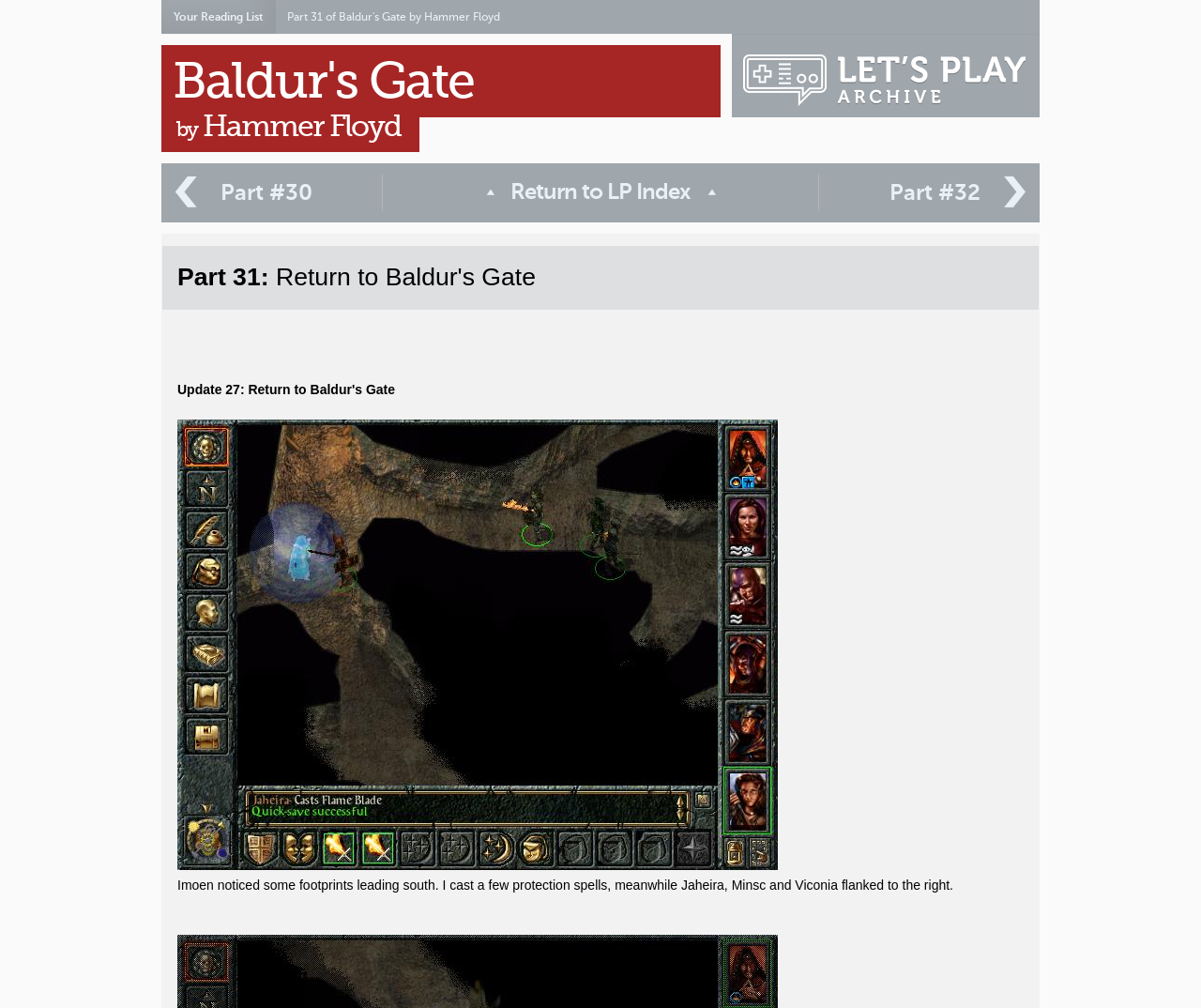What is the current part of the Let's Play series?
Refer to the image and provide a concise answer in one word or phrase.

Part 31